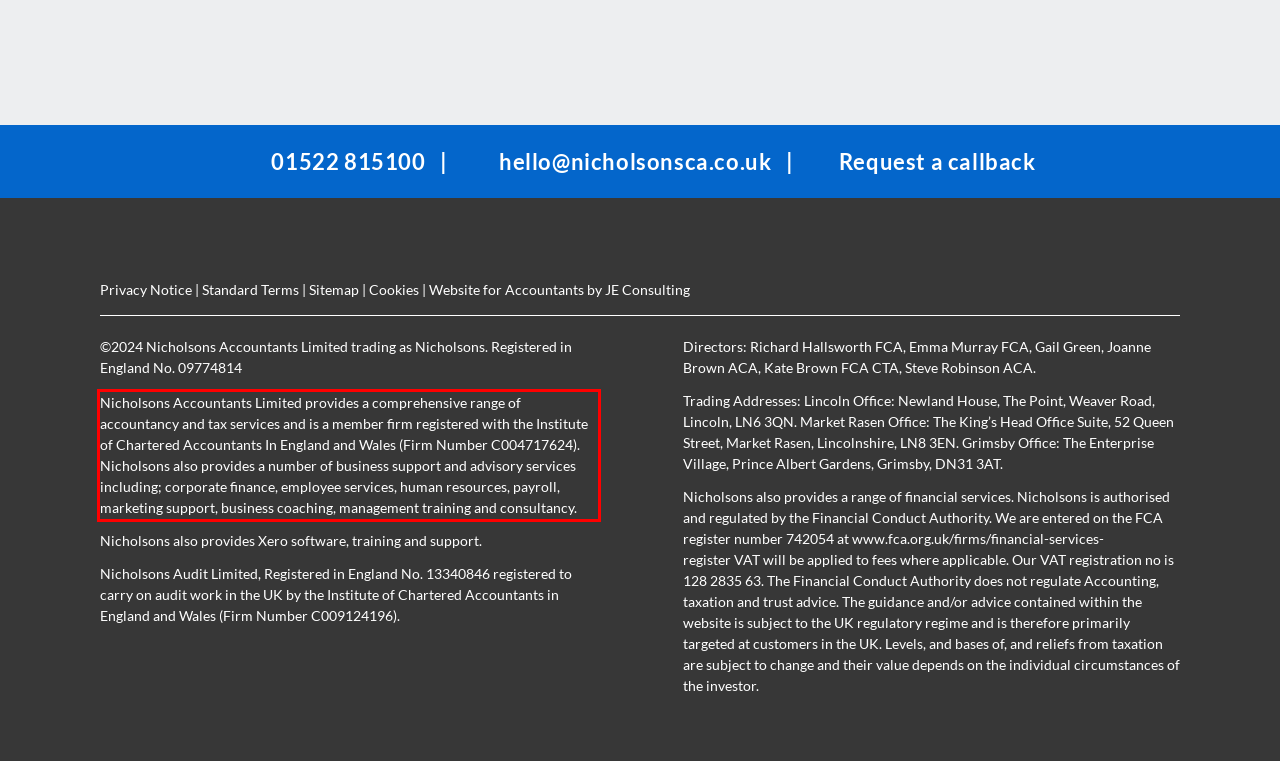Within the screenshot of the webpage, there is a red rectangle. Please recognize and generate the text content inside this red bounding box.

Nicholsons Accountants Limited provides a comprehensive range of accountancy and tax services and is a member firm registered with the Institute of Chartered Accountants In England and Wales (Firm Number C004717624). Nicholsons also provides a number of business support and advisory services including; corporate finance, employee services, human resources, payroll, marketing support, business coaching, management training and consultancy.